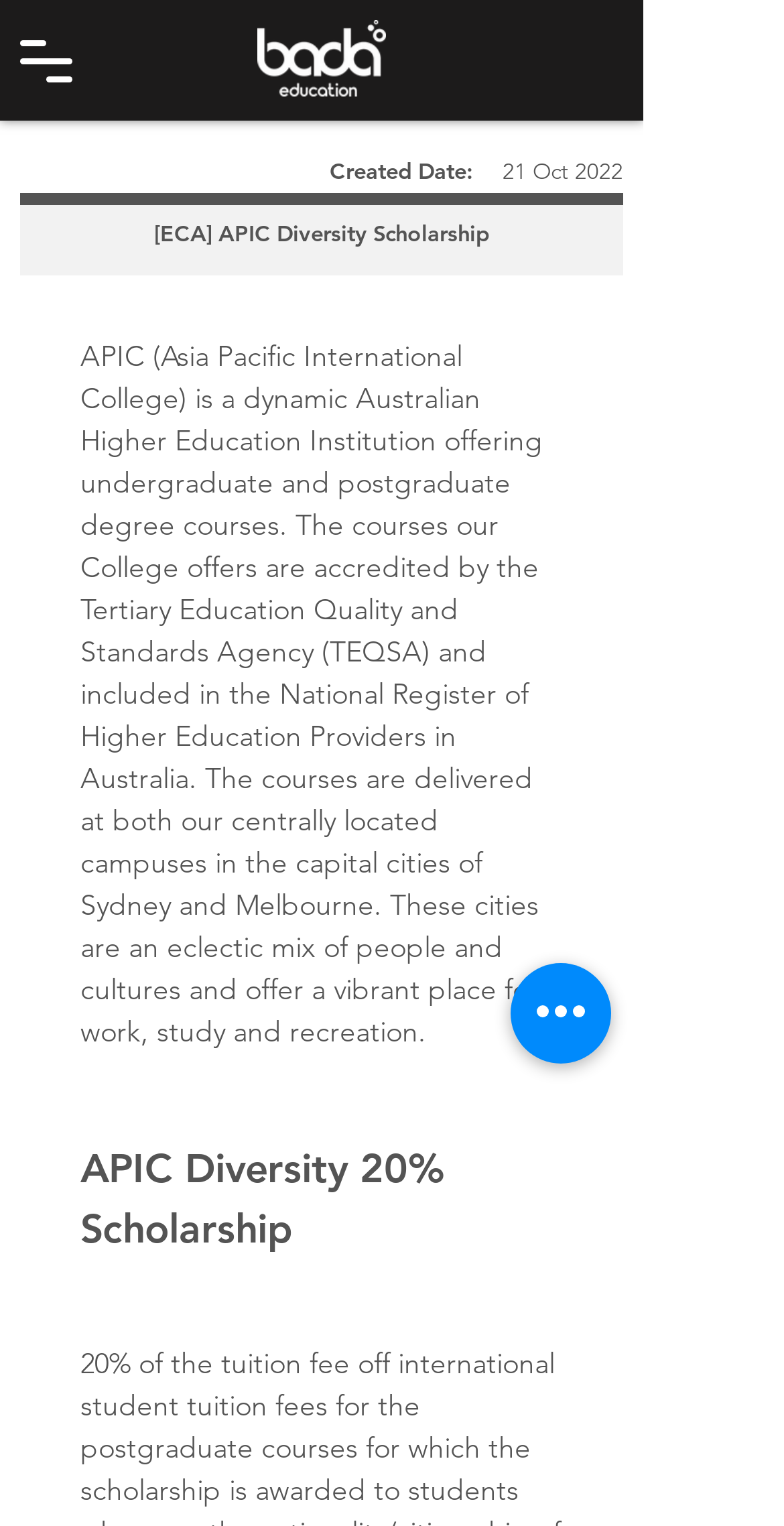Create a detailed narrative describing the layout and content of the webpage.

The webpage is about the [ECA] APIC Diversity Scholarship. At the top left corner, there is a button to open the navigation menu. Next to it, on the top center, there is an image. Below the image, there are two disabled buttons, '< Prev' and 'Next >', positioned side by side. 

To the right of these buttons, there is a label 'Created Date:' followed by the date '21 Oct 2022'. Below these elements, there is a heading that repeats the title '[ECA] APIC Diversity Scholarship'. 

Under this heading, there is a paragraph of text that describes APIC, an Australian Higher Education Institution, and its courses. The text is positioned in the middle of the page and takes up most of the vertical space. 

Further down, there is another heading 'APIC Diversity 20% Scholarship'. At the bottom right corner, there is a button labeled 'Quick actions'.